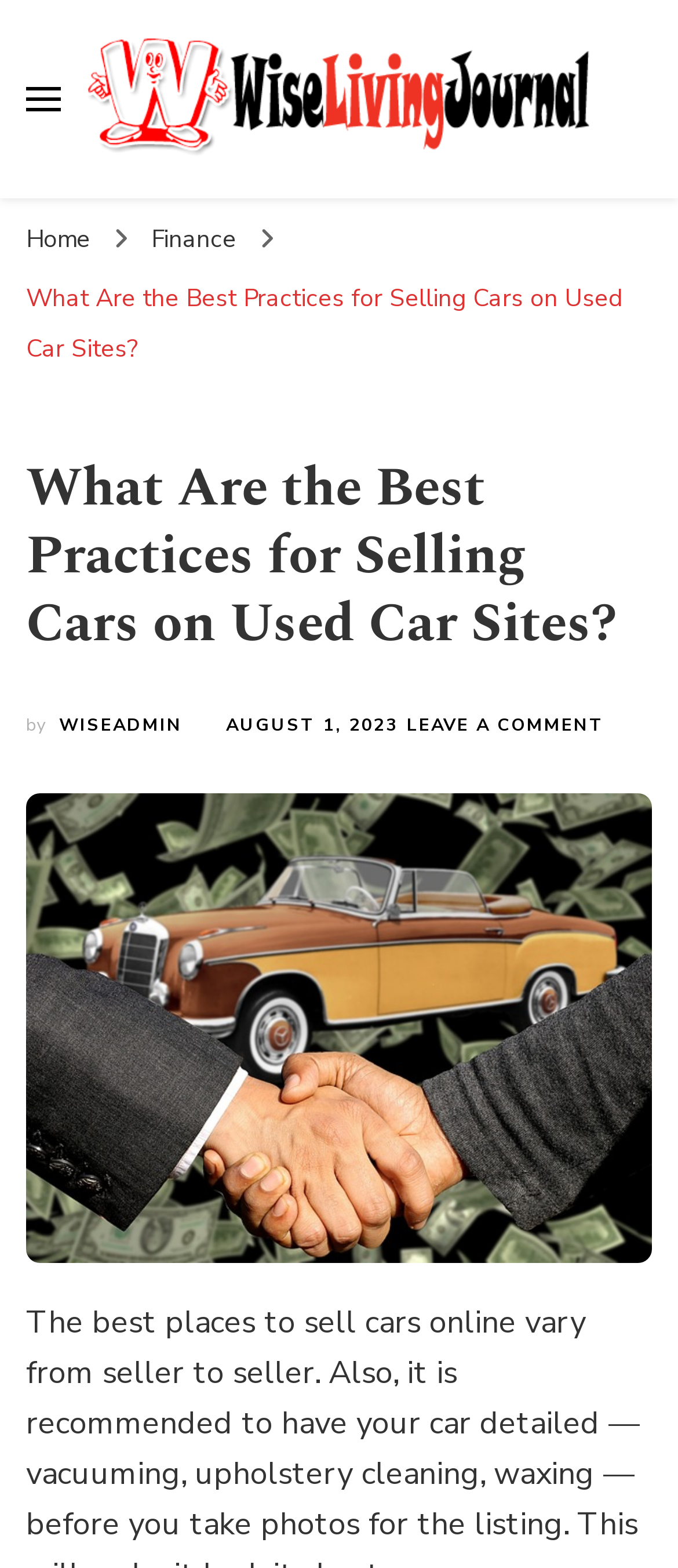Can you find and provide the main heading text of this webpage?

What Are the Best Practices for Selling Cars on Used Car Sites?